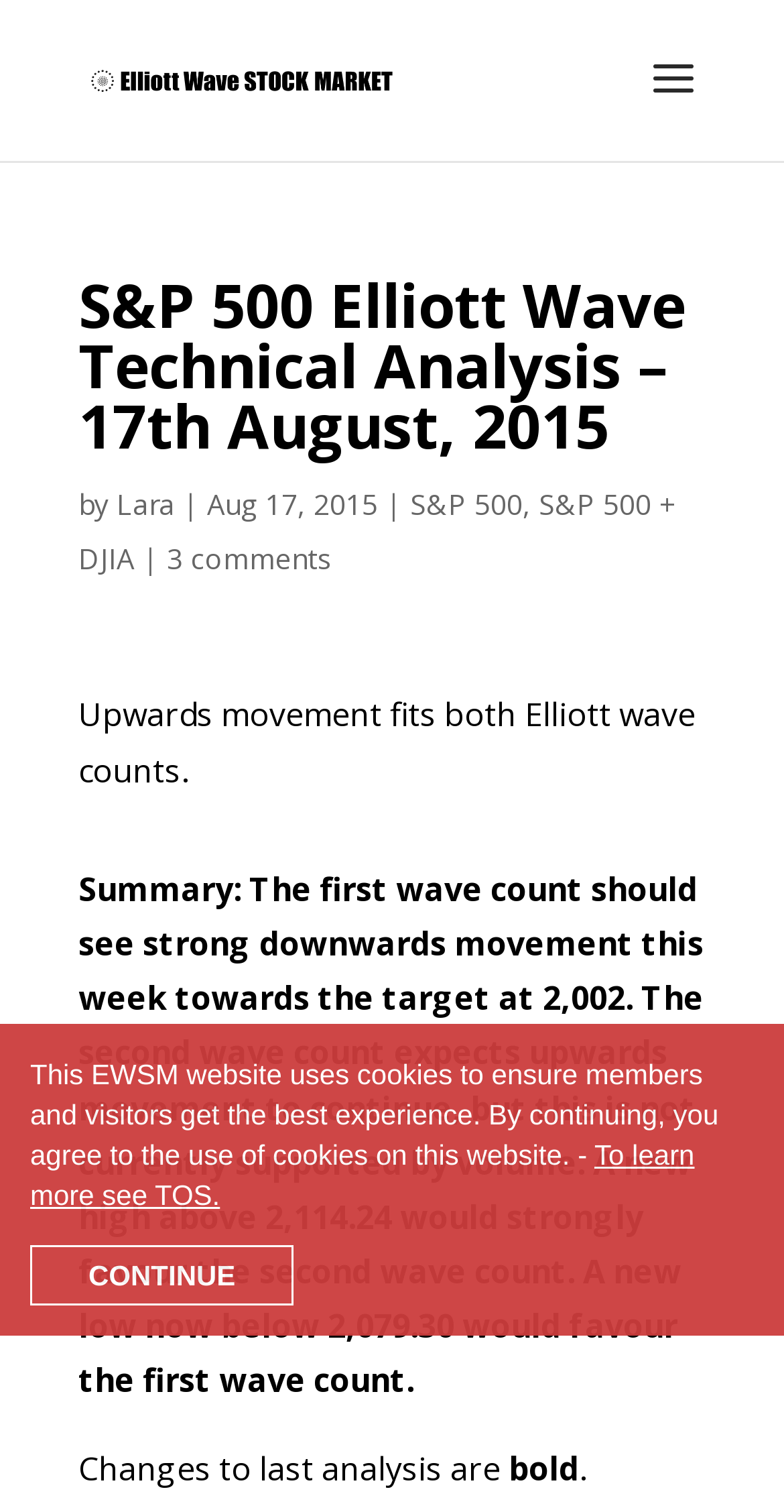Reply to the question below using a single word or brief phrase:
What is the date of the article?

Aug 17, 2015